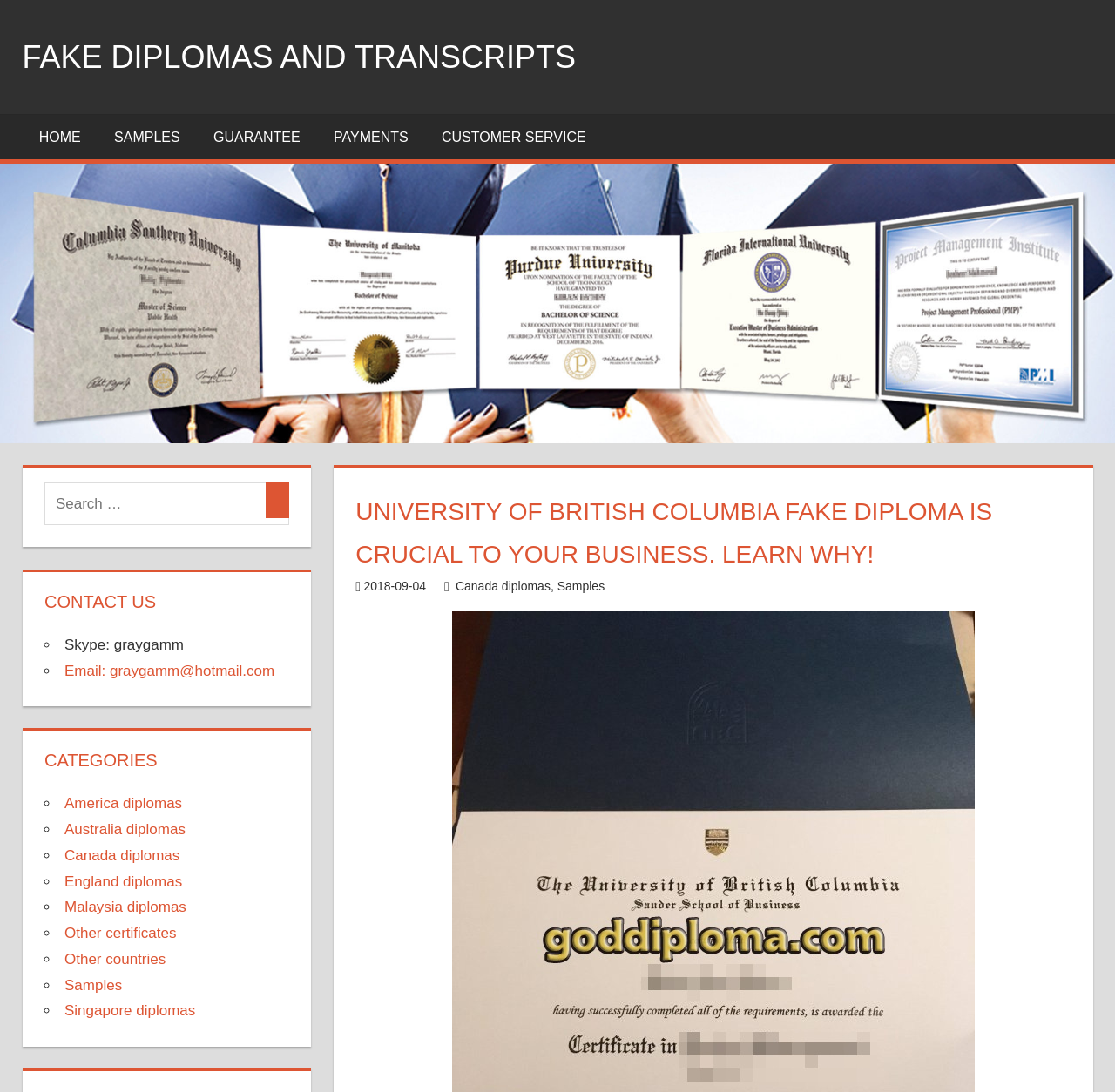Select the bounding box coordinates of the element I need to click to carry out the following instruction: "Visit Grønn Gjødsel Rakkestad".

None